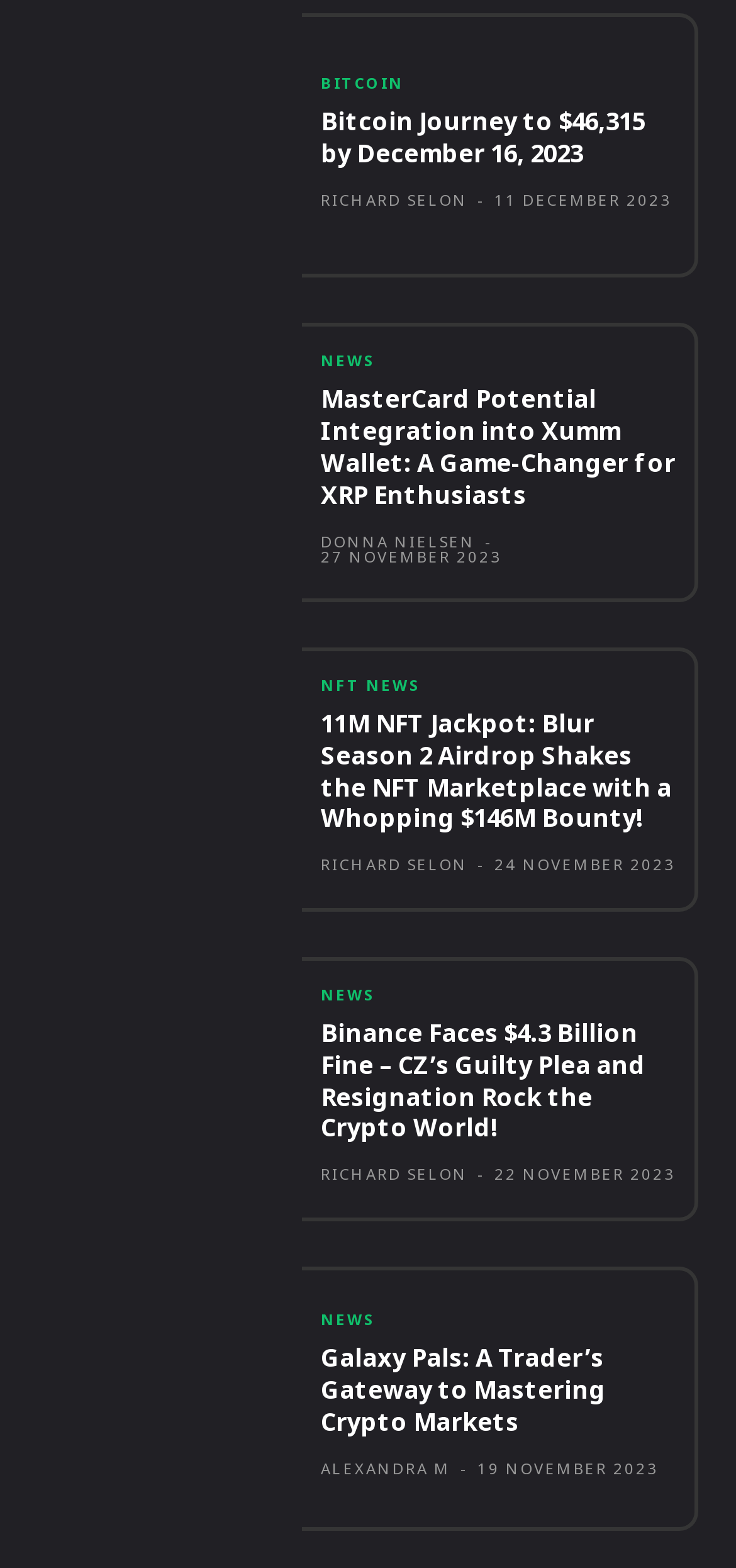Please provide the bounding box coordinates for the element that needs to be clicked to perform the instruction: "Read MasterCard Potential Integration into Xumm Wallet: A Game-Changer for XRP Enthusiasts". The coordinates must consist of four float numbers between 0 and 1, formatted as [left, top, right, bottom].

[0.436, 0.244, 0.918, 0.326]